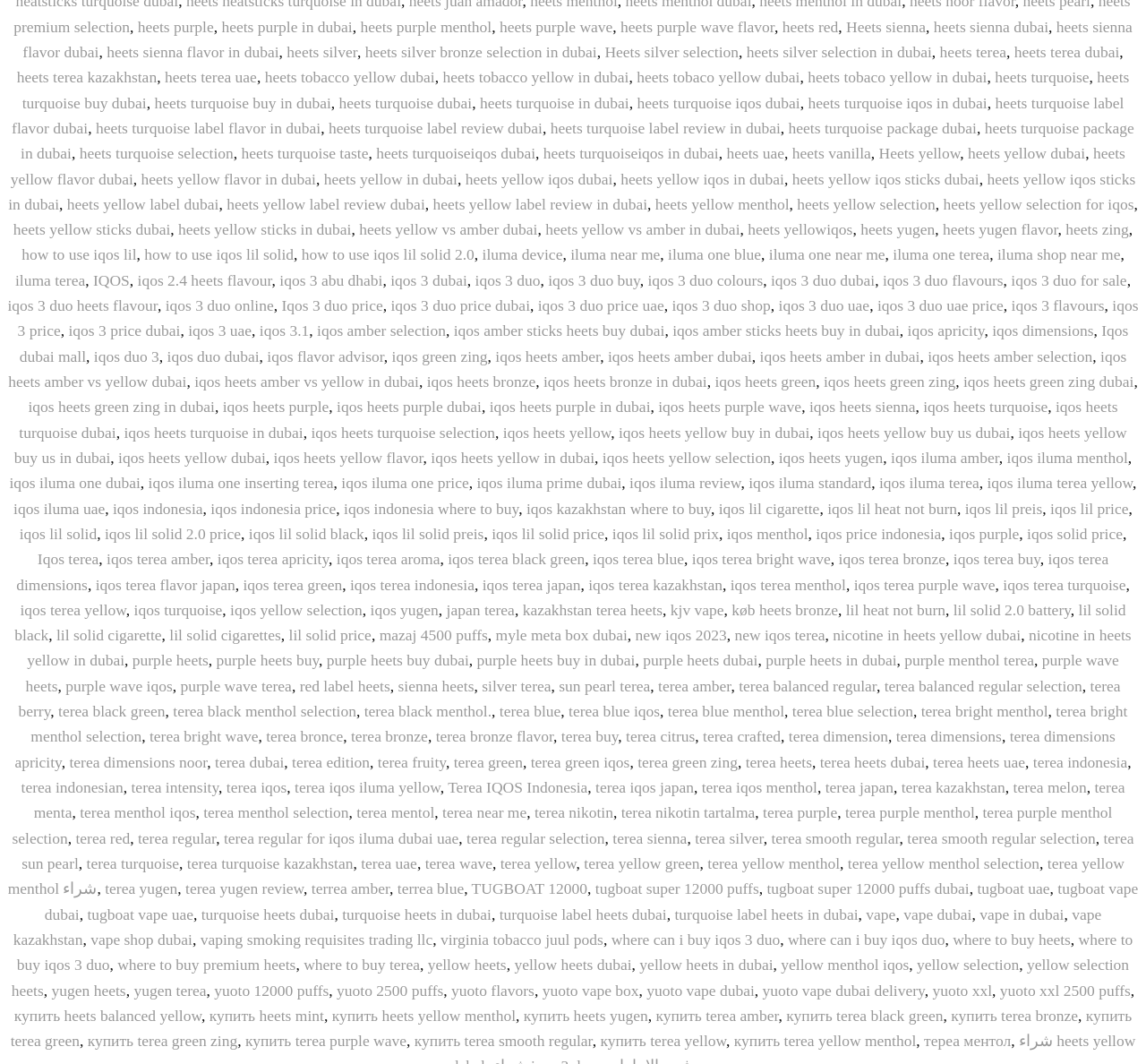How many links are related to Dubai?
From the image, provide a succinct answer in one word or a short phrase.

More than 20